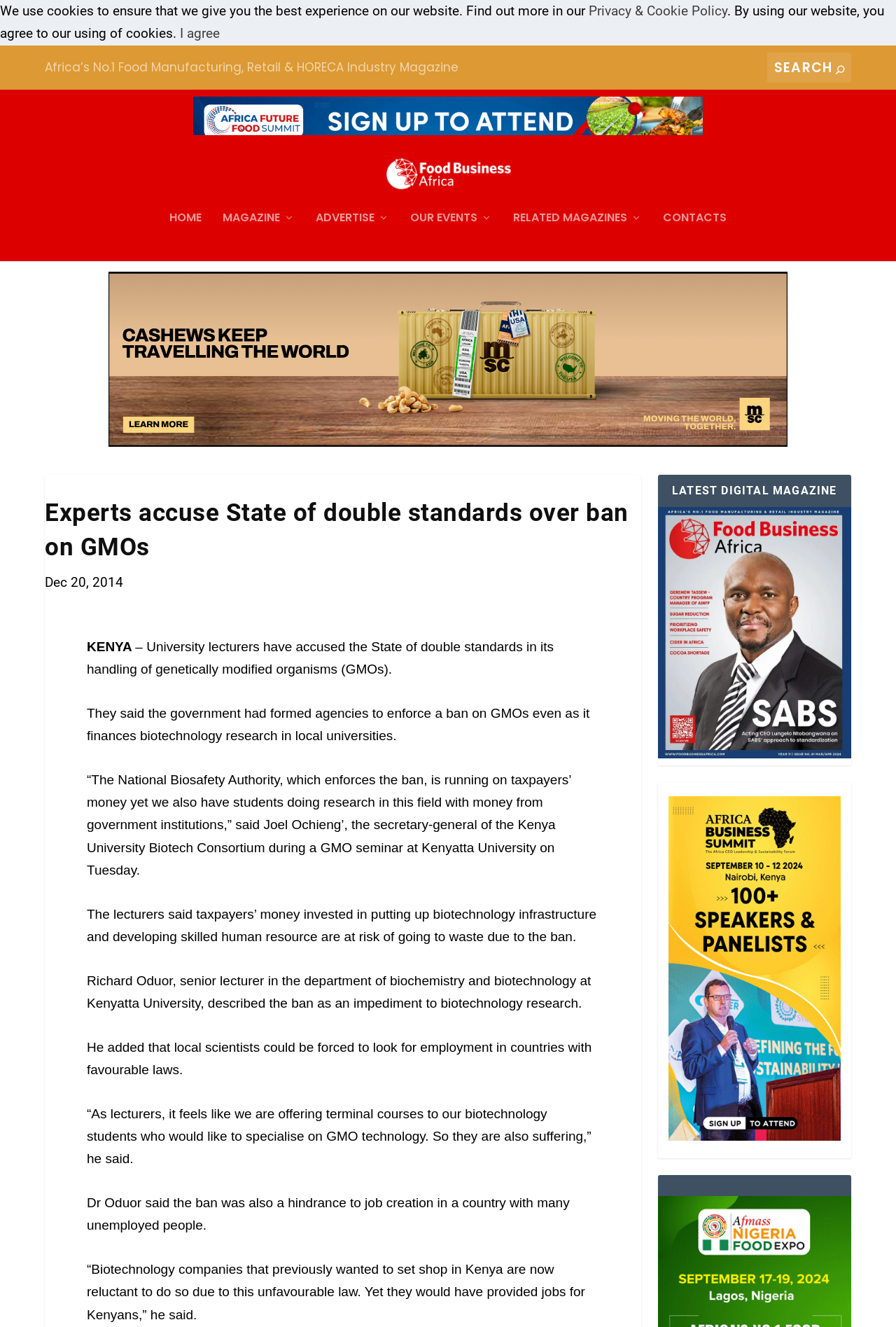Generate a detailed explanation of the webpage's features and information.

The webpage is about Food Business Africa Magazine, with a focus on a news article titled "Experts accuse State of double standards over ban on GMOs". 

At the top of the page, there is a notification bar with a message about cookies and a link to the "Privacy & Cookie Policy". Below this, there is a header section with a link to the magazine's homepage, a search bar, and an advertisement image. 

The main content of the page is divided into two sections. On the left, there is a navigation menu with links to different sections of the website, including "HOME", "MAGAZINE", "ADVERTISE", "OUR EVENTS", "RELATED MAGAZINES", and "CONTACTS". 

On the right, there is the news article, which takes up most of the page. The article has a heading, followed by a date "Dec 20, 2014", and a location "KENYA". The article text is divided into several paragraphs, discussing how university lecturers in Kenya are accusing the state of double standards in its handling of genetically modified organisms (GMOs). 

Below the article, there is a section with a heading "LATEST DIGITAL MAGAZINE", which includes a link and an image. Further down, there is another advertisement image. At the very bottom of the page, there is a footer section with a copyright notice.